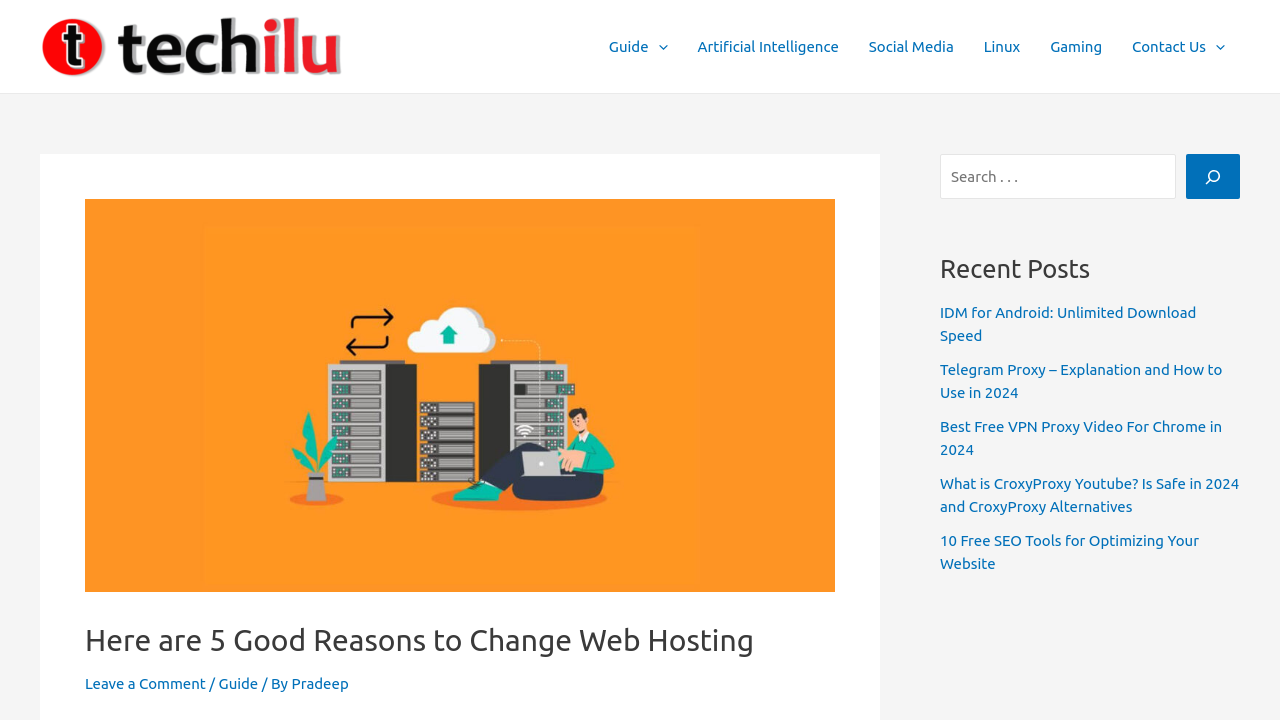What is the purpose of the search box?
Using the visual information, reply with a single word or short phrase.

to search the website